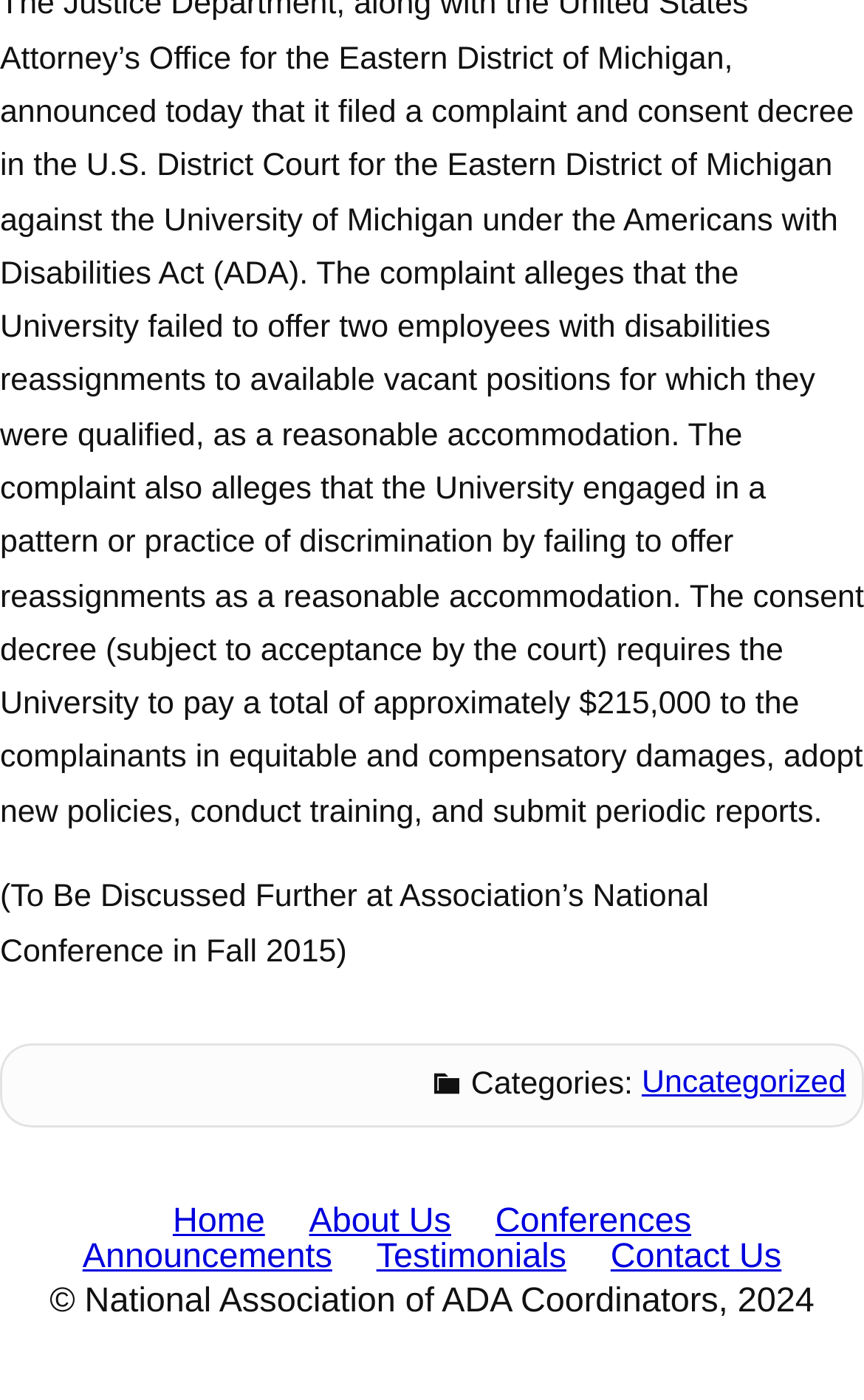What is the topic to be discussed at the Association’s National Conference?
Using the image, elaborate on the answer with as much detail as possible.

I found the text '(To Be Discussed Further at Association’s National Conference in Fall 2015)' at the top of the page, which suggests that the topic to be discussed at the conference is not specified, but will be discussed further.